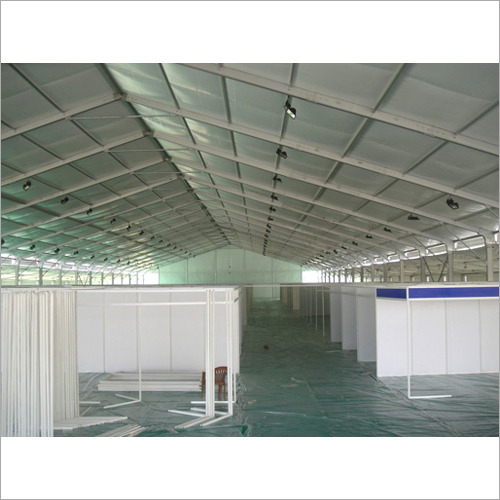Can you look at the image and give a comprehensive answer to the question:
What type of structure is shown in the image?

The caption clearly states that the image showcases the interior of a Rubhall tent, which is a specific type of tent known for its versatility and utility in hosting various functions and events.